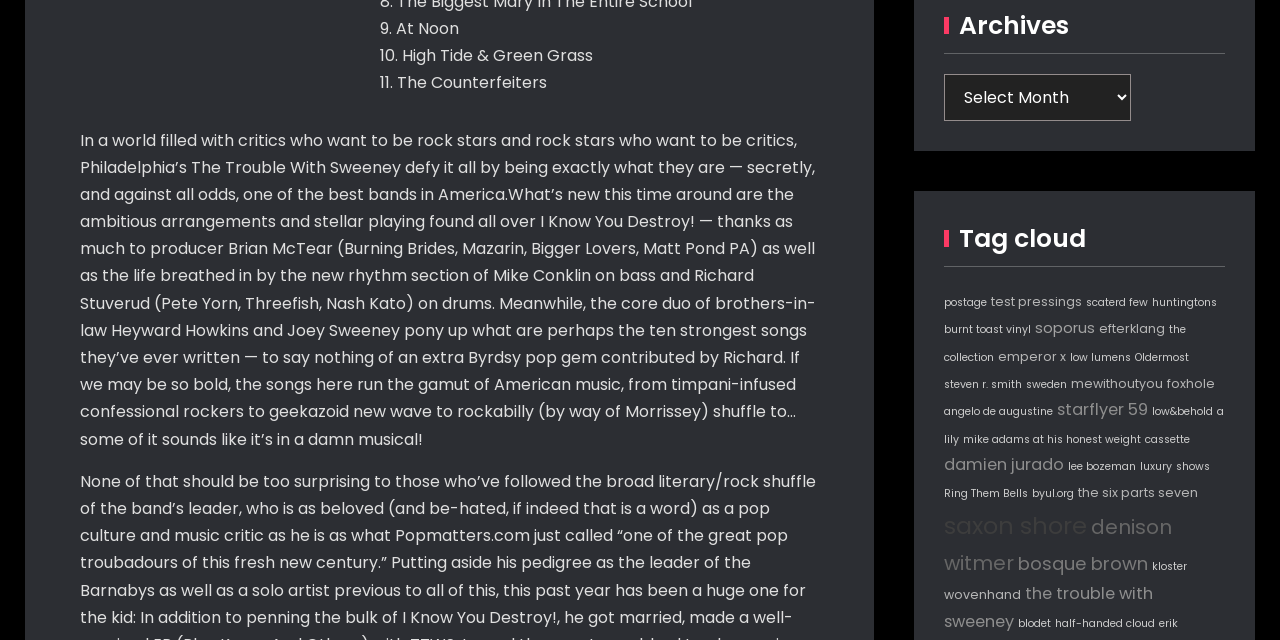Please provide the bounding box coordinates for the UI element as described: "half-handed cloud". The coordinates must be four floats between 0 and 1, represented as [left, top, right, bottom].

[0.824, 0.962, 0.902, 0.985]